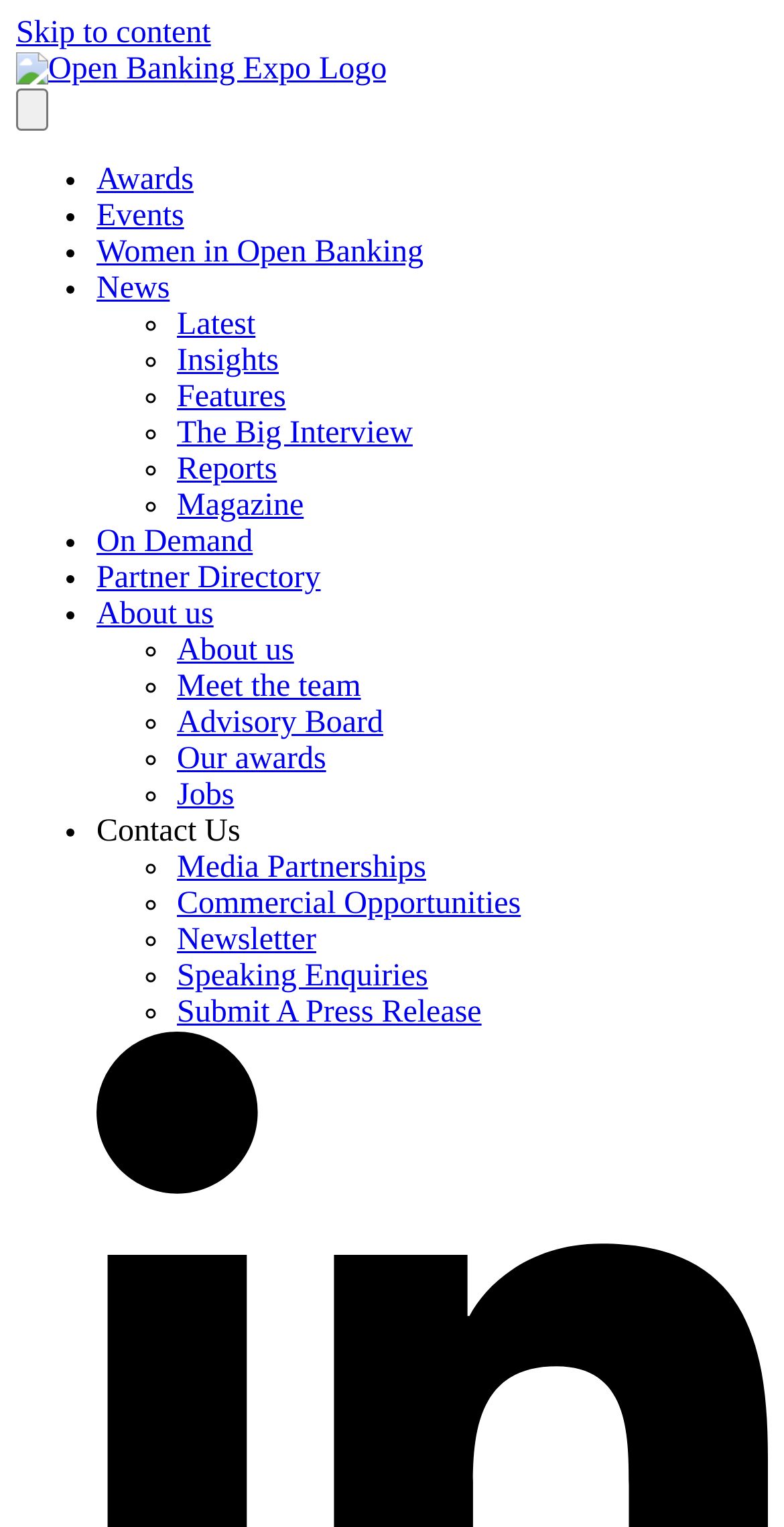Determine the bounding box for the UI element that matches this description: "Newsletter".

[0.226, 0.604, 0.403, 0.627]